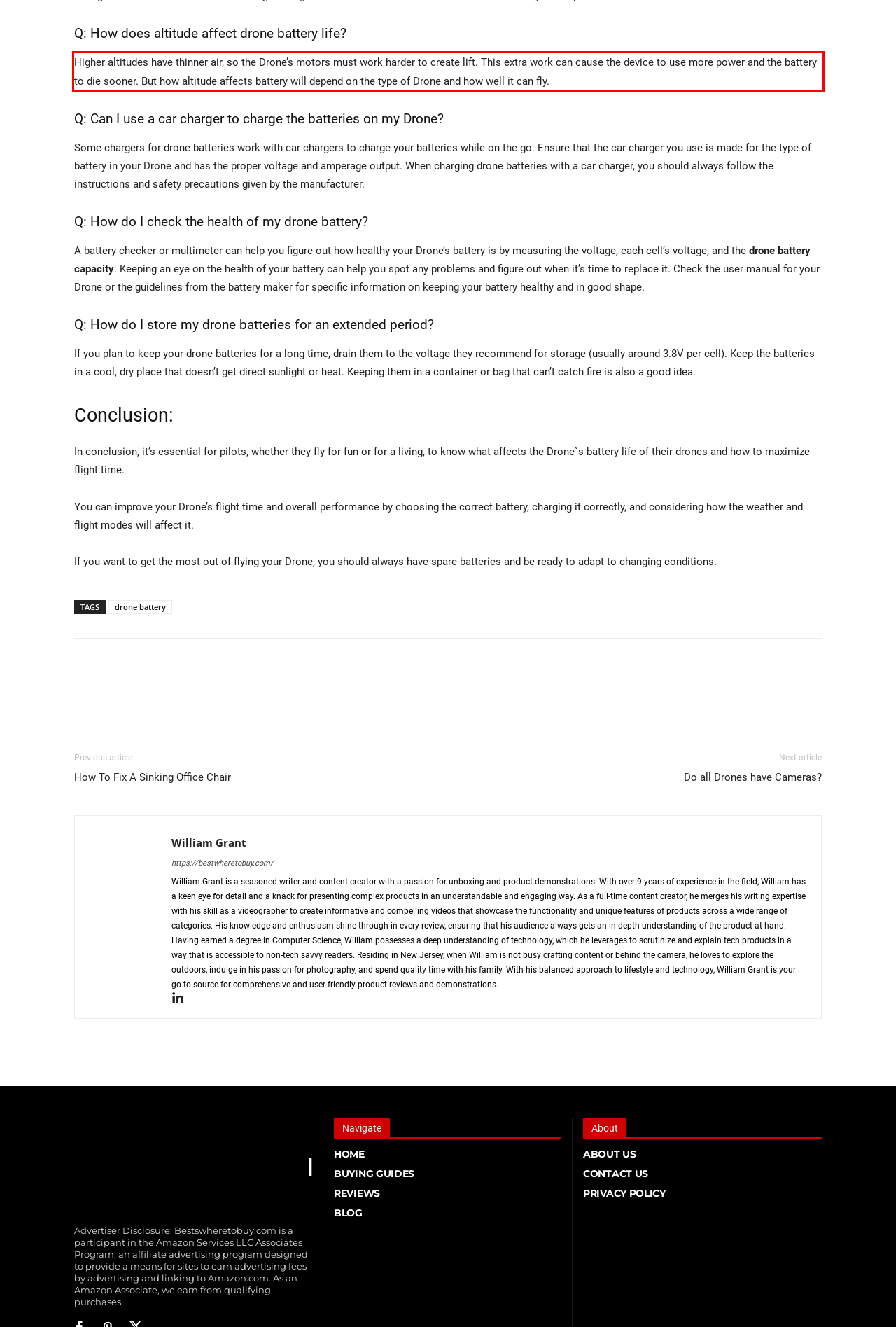Inspect the webpage screenshot that has a red bounding box and use OCR technology to read and display the text inside the red bounding box.

Higher altitudes have thinner air, so the Drone’s motors must work harder to create lift. This extra work can cause the device to use more power and the battery to die sooner. But how altitude affects battery will depend on the type of Drone and how well it can fly.